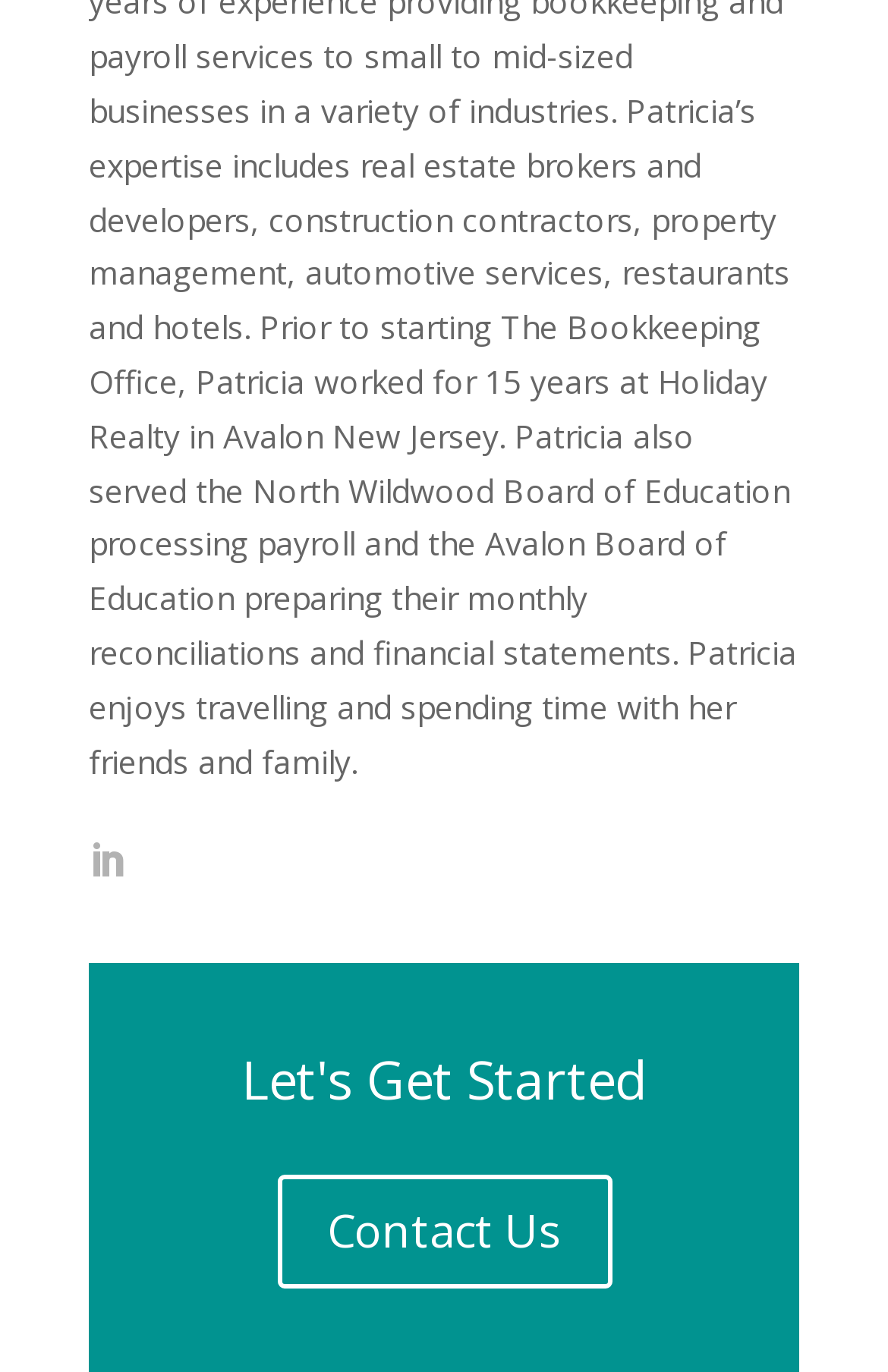Given the description Contact Us, predict the bounding box coordinates of the UI element. Ensure the coordinates are in the format (top-left x, top-left y, bottom-right x, bottom-right y) and all values are between 0 and 1.

[0.312, 0.857, 0.688, 0.94]